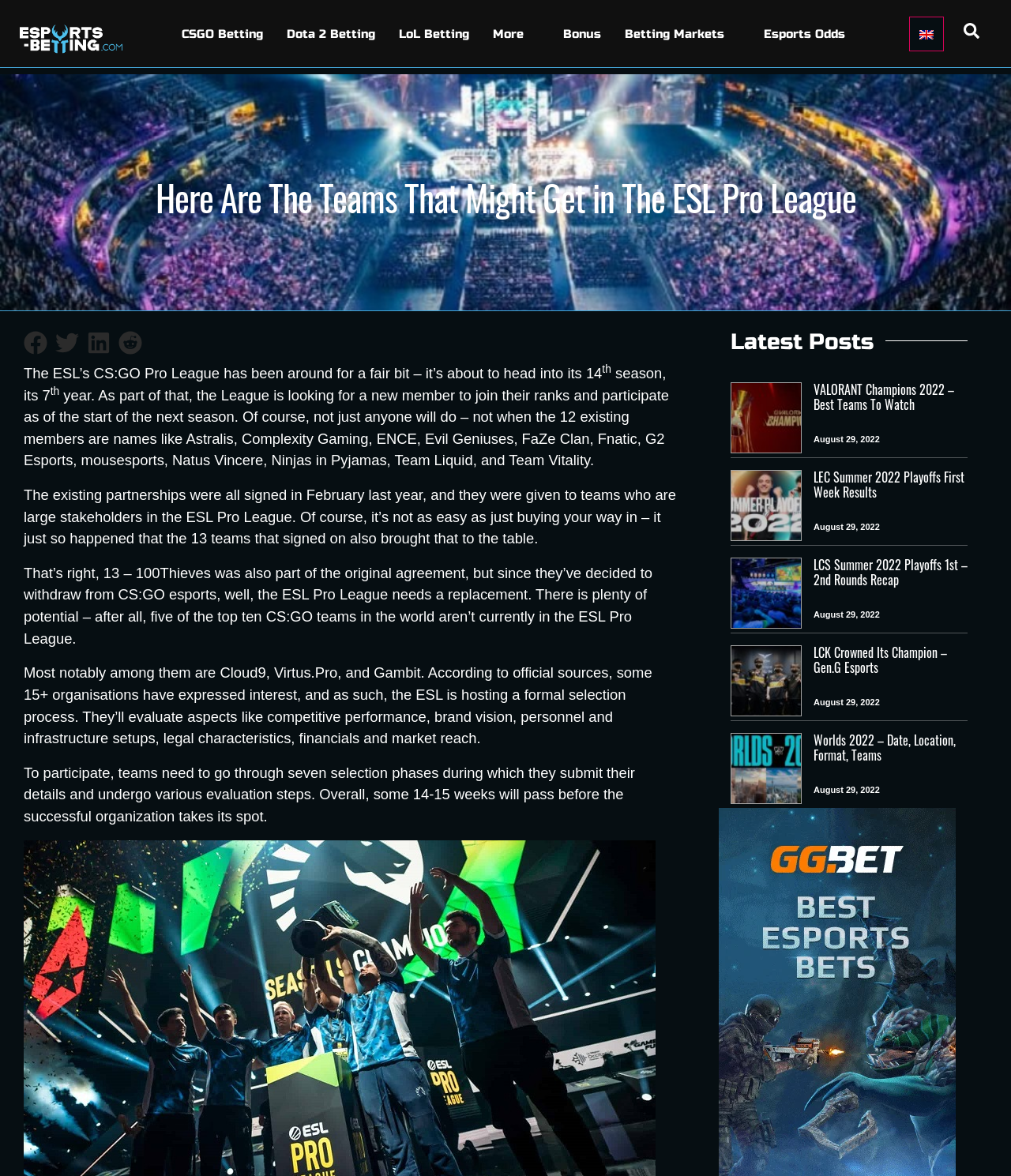Answer the question in one word or a short phrase:
How many teams are currently in the ESL Pro League?

12